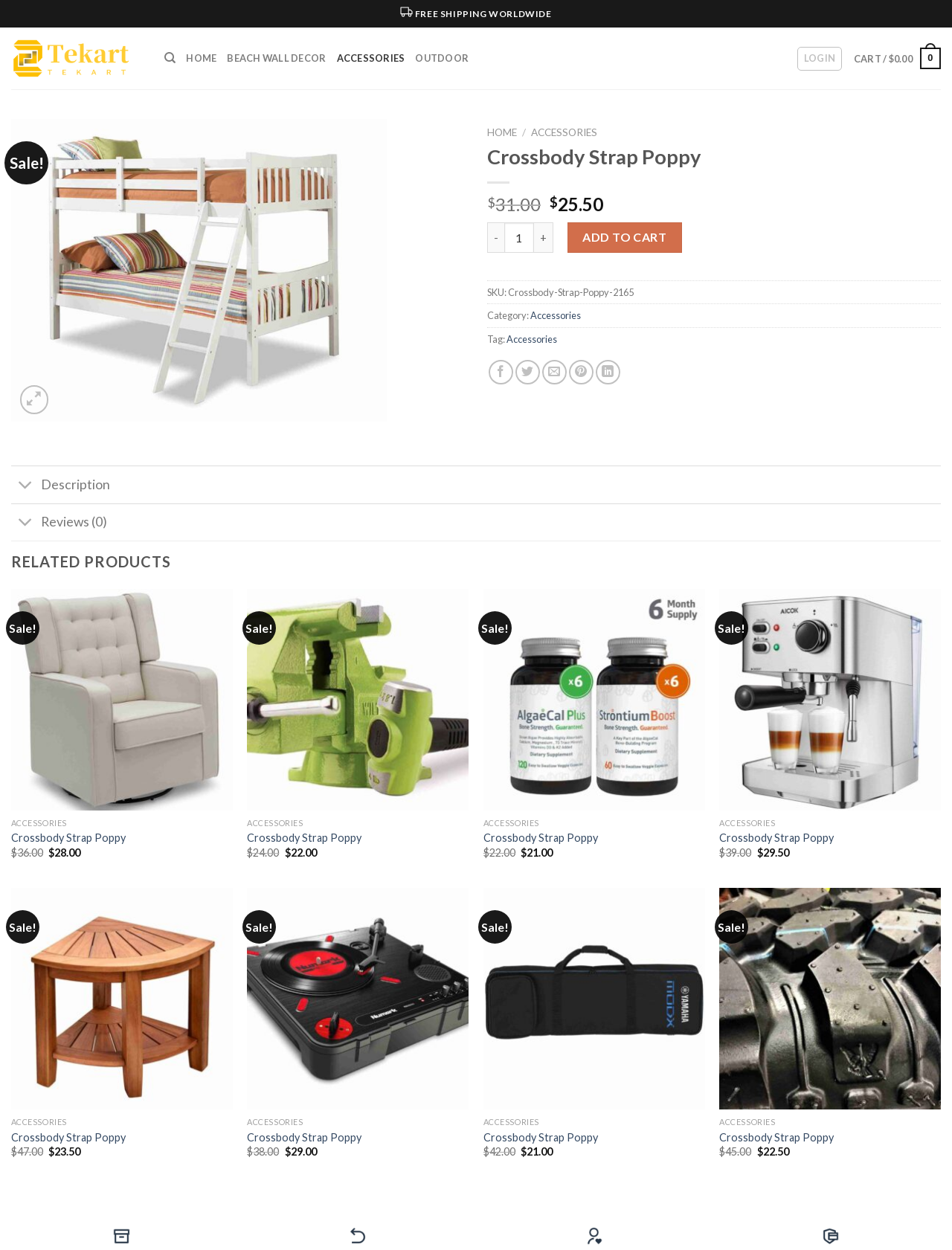What is the function of the '+' button?
Using the image, provide a concise answer in one word or a short phrase.

Add to cart